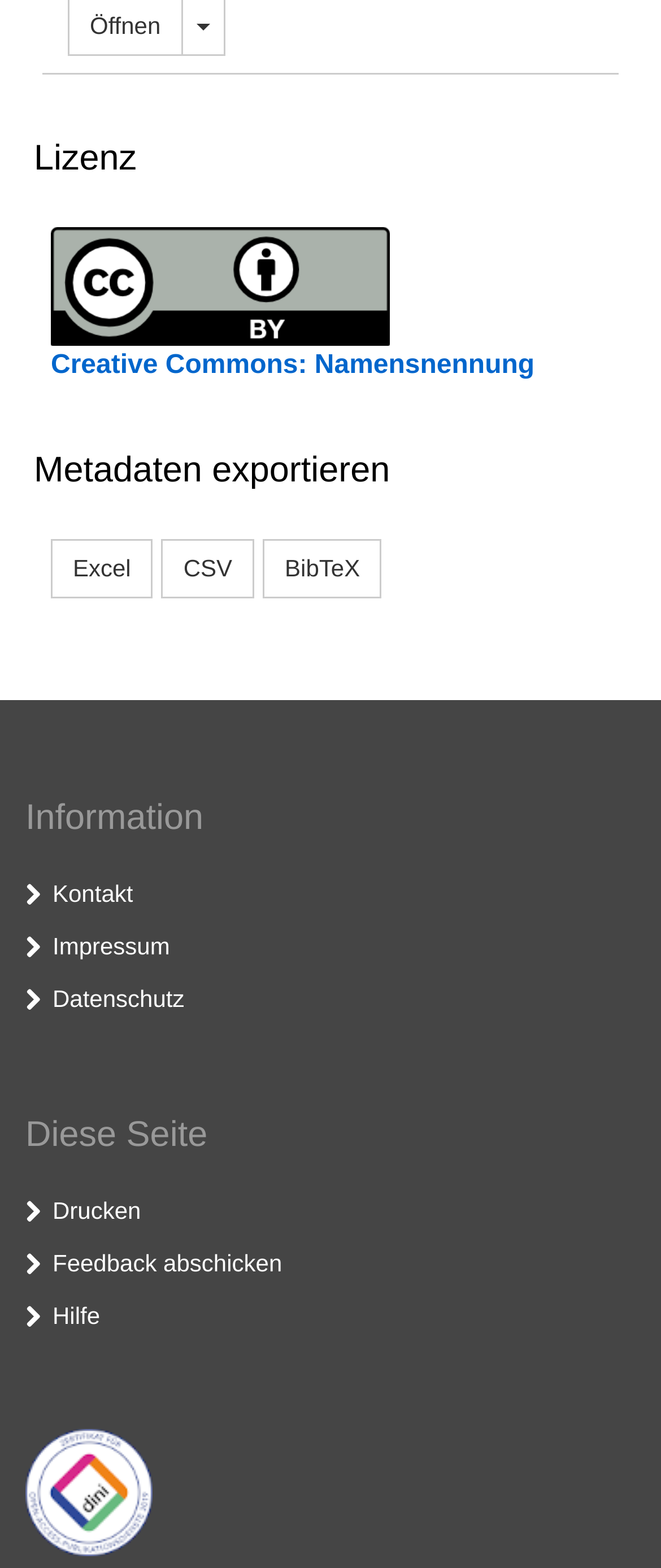Provide the bounding box for the UI element matching this description: "Feedback abschicken".

[0.079, 0.797, 0.427, 0.815]